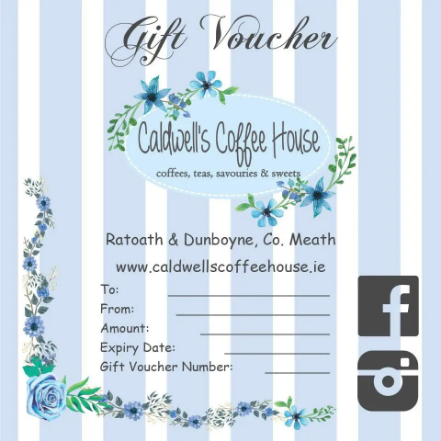Please give a succinct answer to the question in one word or phrase:
Where are Caldwell's Coffee House locations?

Ratoath and Dunboyne